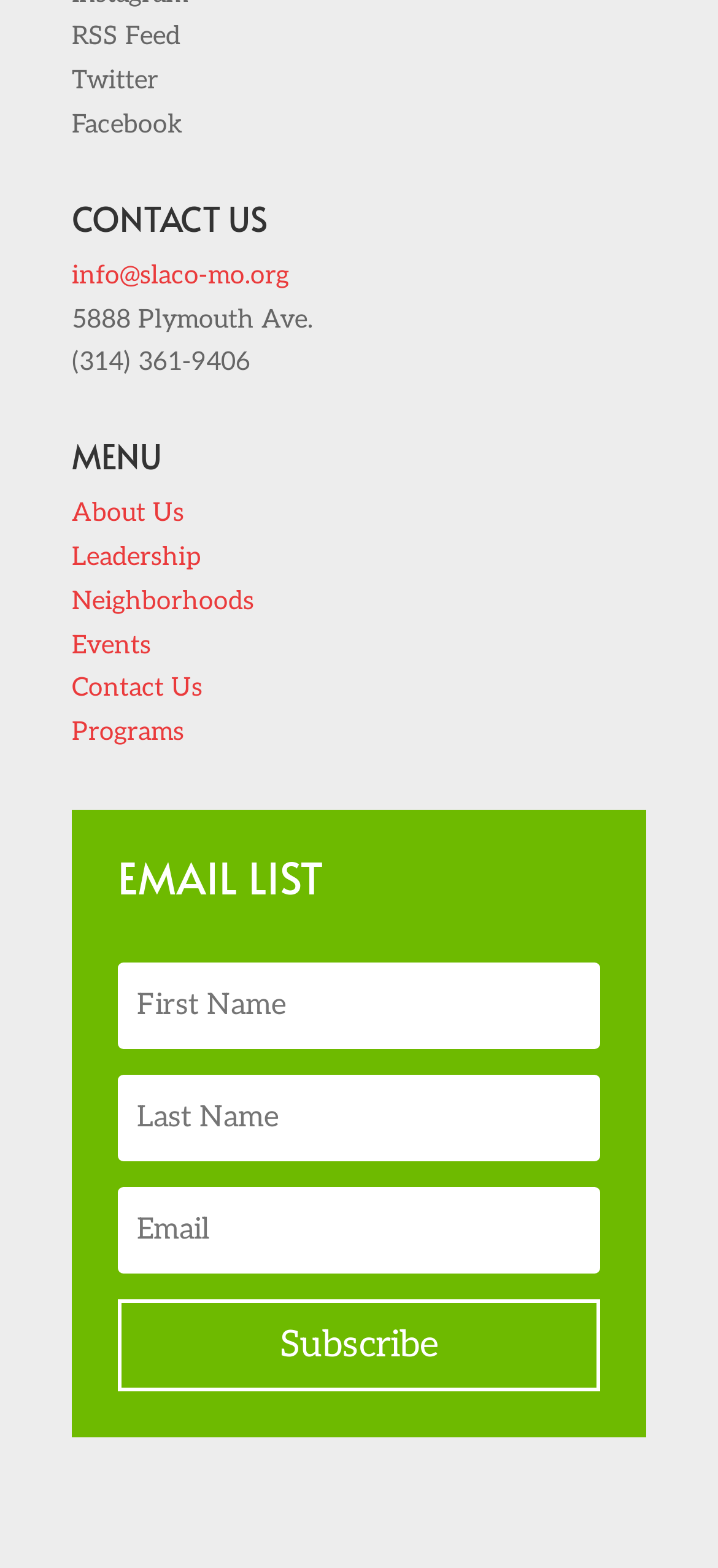Could you locate the bounding box coordinates for the section that should be clicked to accomplish this task: "Subscribe to the email list".

[0.164, 0.829, 0.836, 0.887]